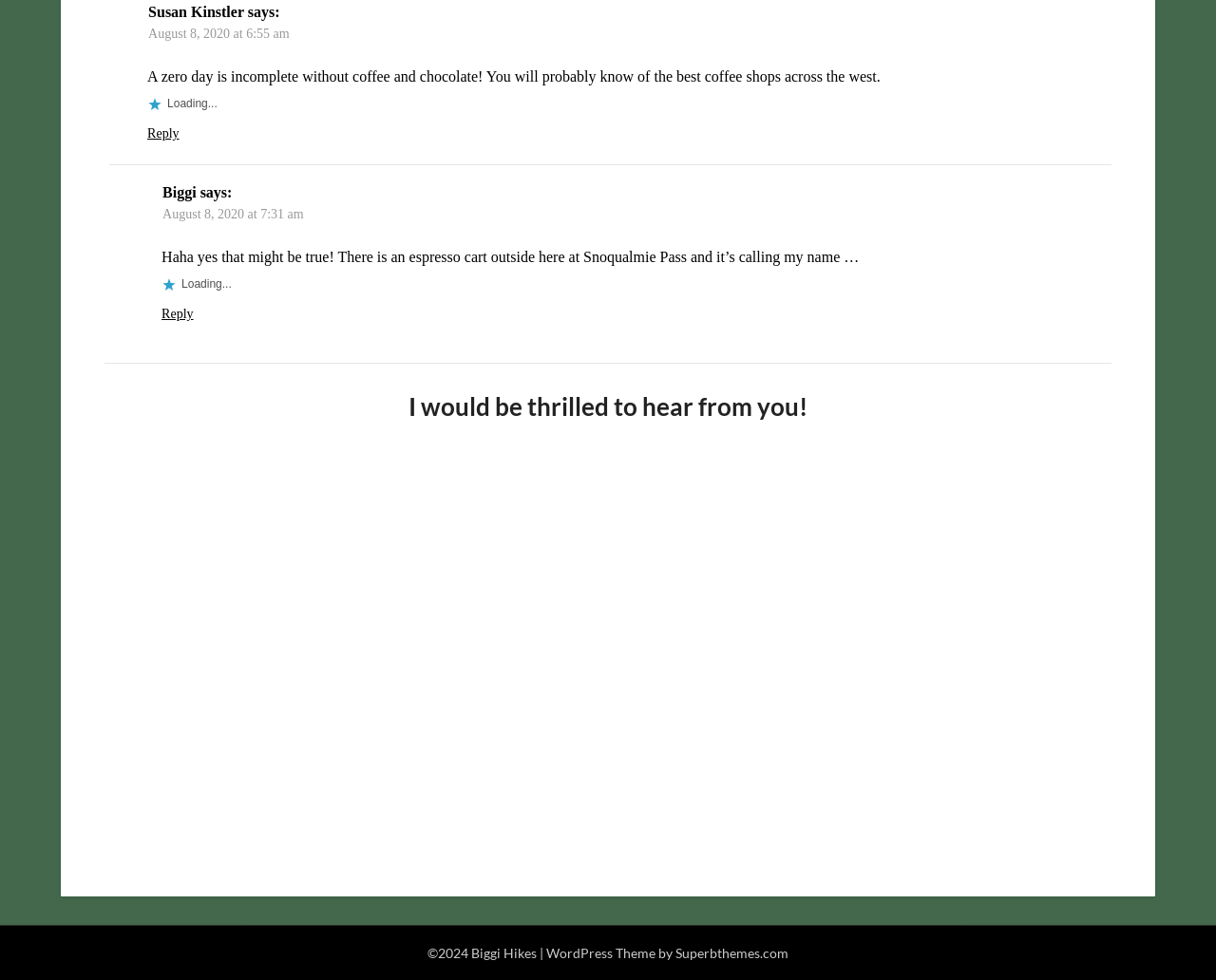What is the author of the website?
Give a one-word or short-phrase answer derived from the screenshot.

Biggi